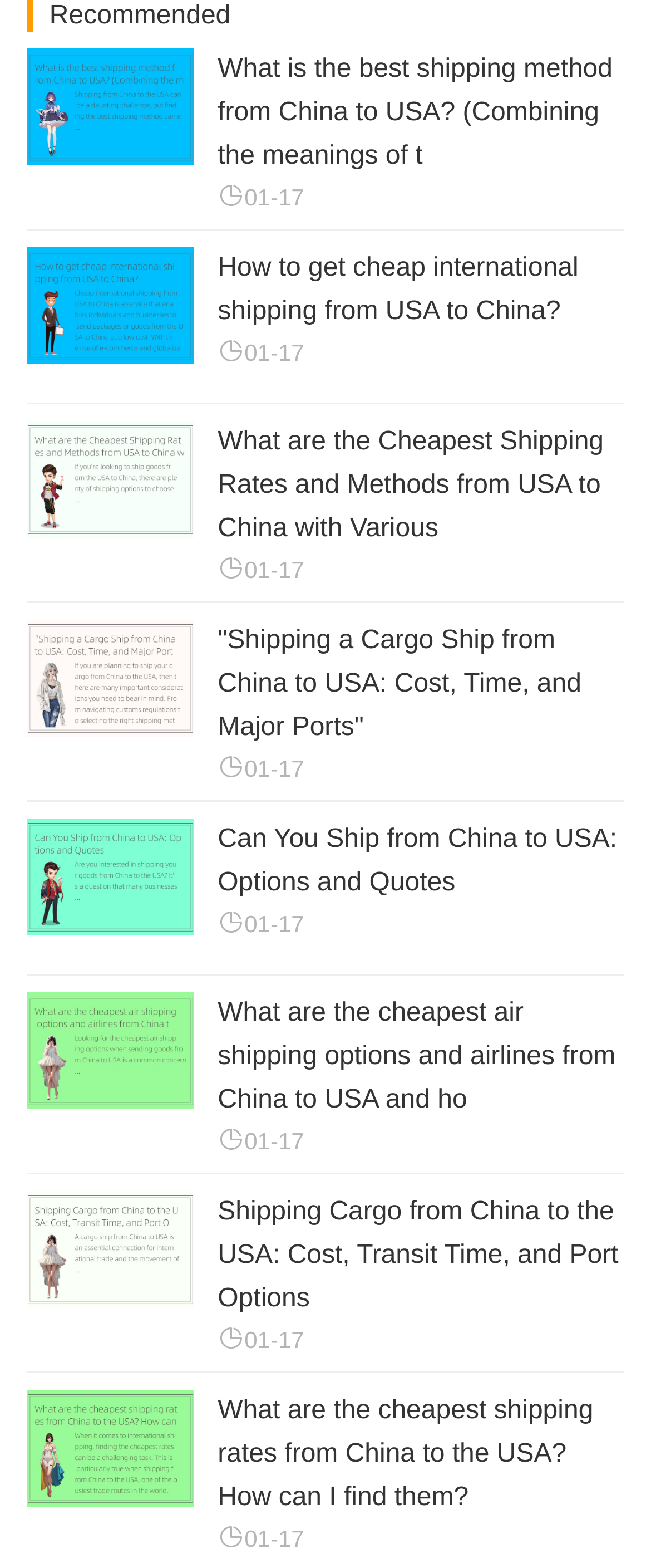From the image, can you give a detailed response to the question below:
What is the format of the dates listed on this page?

I looked at the dates listed next to each article and noticed that they are in the format of MM-DD, where MM represents the month and DD represents the day.